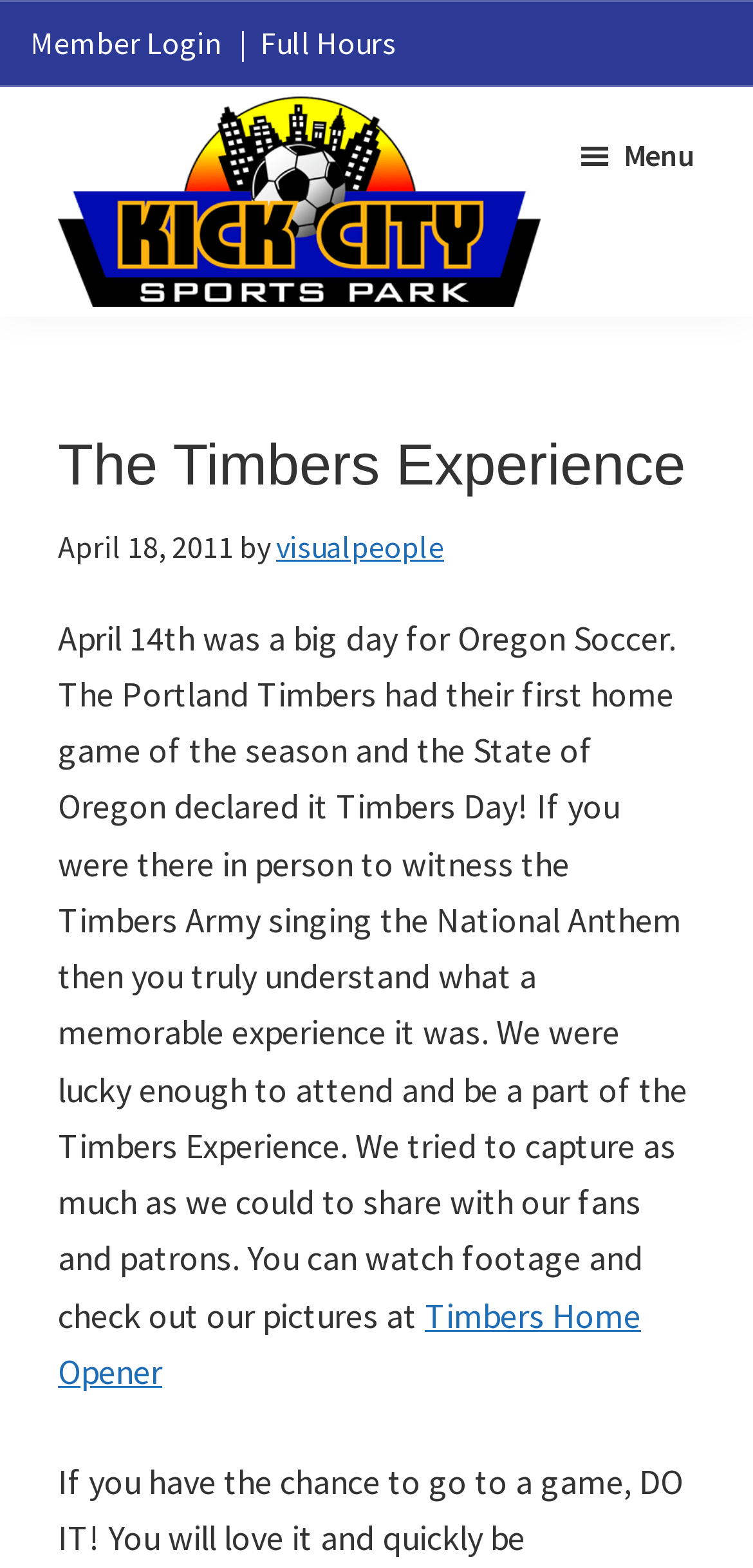What is the name of the sports park?
Kindly give a detailed and elaborate answer to the question.

I found the answer by looking at the link element with the text 'Kick City Sports Park' which is located at the top of the webpage, indicating that it is the name of the sports park.